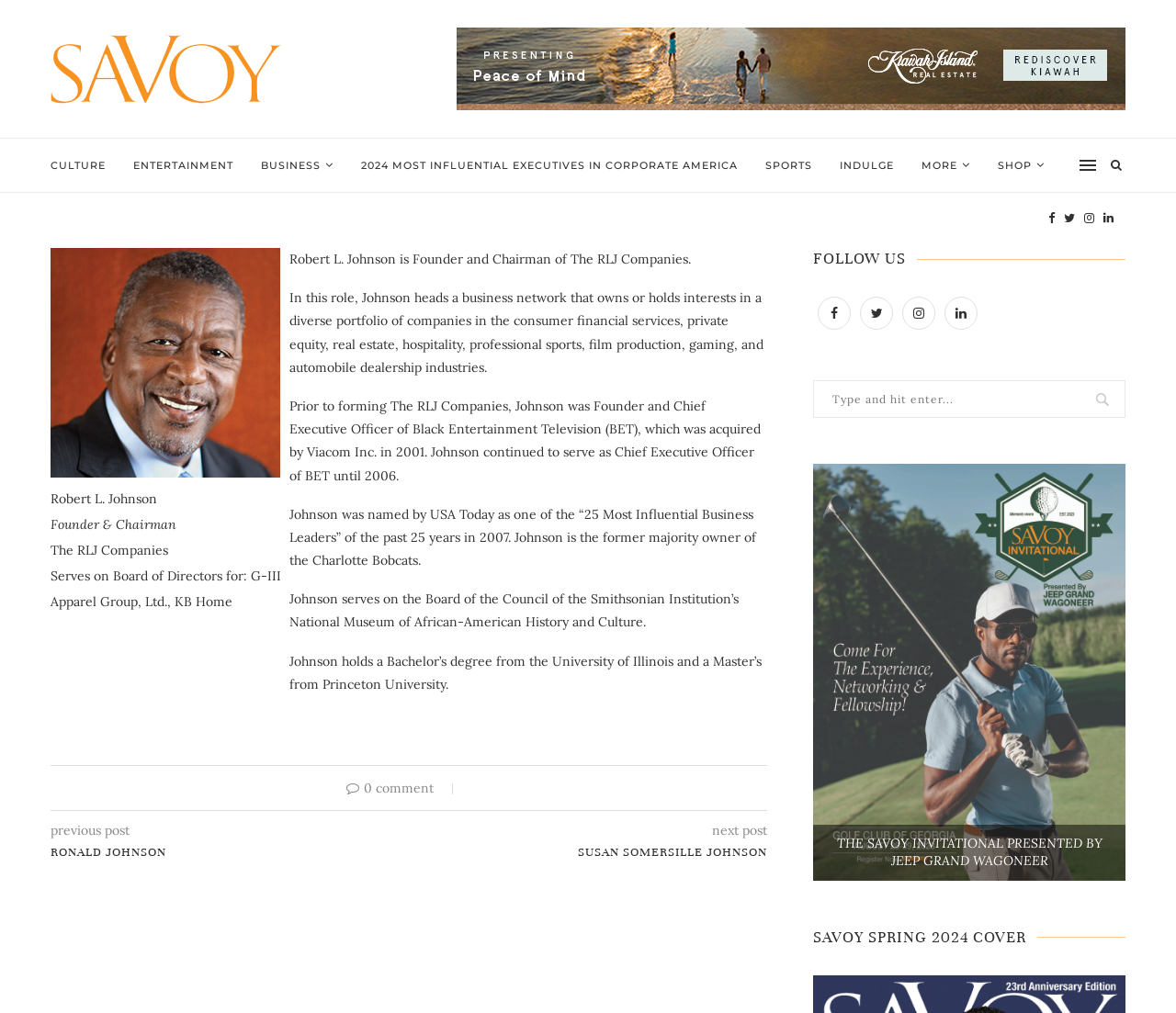Generate a comprehensive caption for the webpage you are viewing.

The webpage is about Robert L. Johnson, Founder and Chairman of The RLJ Companies. At the top, there is a layout table with two links, one with the text "Savoy" and an image, and another with an image. Below this, there is a navigation menu with links to different sections, including "CULTURE", "ENTERTAINMENT", "BUSINESS", and others.

The main content of the page is an article about Robert L. Johnson, with a heading and several paragraphs of text. The article describes Johnson's role as Founder and Chairman of The RLJ Companies, his background, and his achievements. There are also several images on the page, including a profile picture of Johnson.

To the right of the main content, there is a complementary section with several links to social media platforms, a search box, and a section with a heading "FOLLOW US". Below this, there is another section with a link to "THE SAVOY INVITATIONAL PRESENTED BY JEEP GRAND WAGONEER" and a heading "SAVOY SPRING 2024 COVER".

At the bottom of the page, there are links to previous and next posts, as well as links to other articles, including "RONALD JOHNSON" and "SUSAN SOMERSILLE JOHNSON".